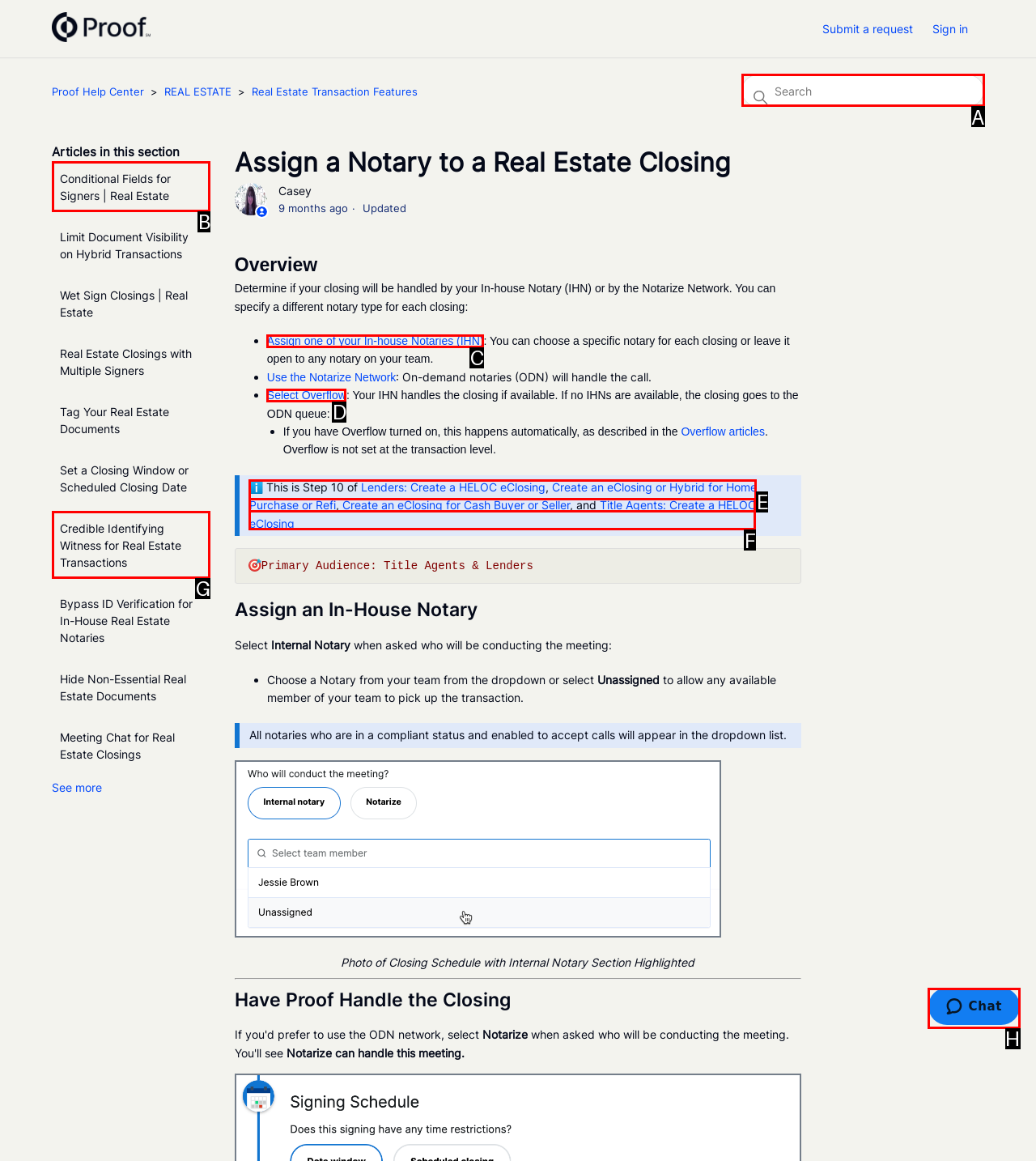Determine the HTML element to click for the instruction: Search for something.
Answer with the letter corresponding to the correct choice from the provided options.

A